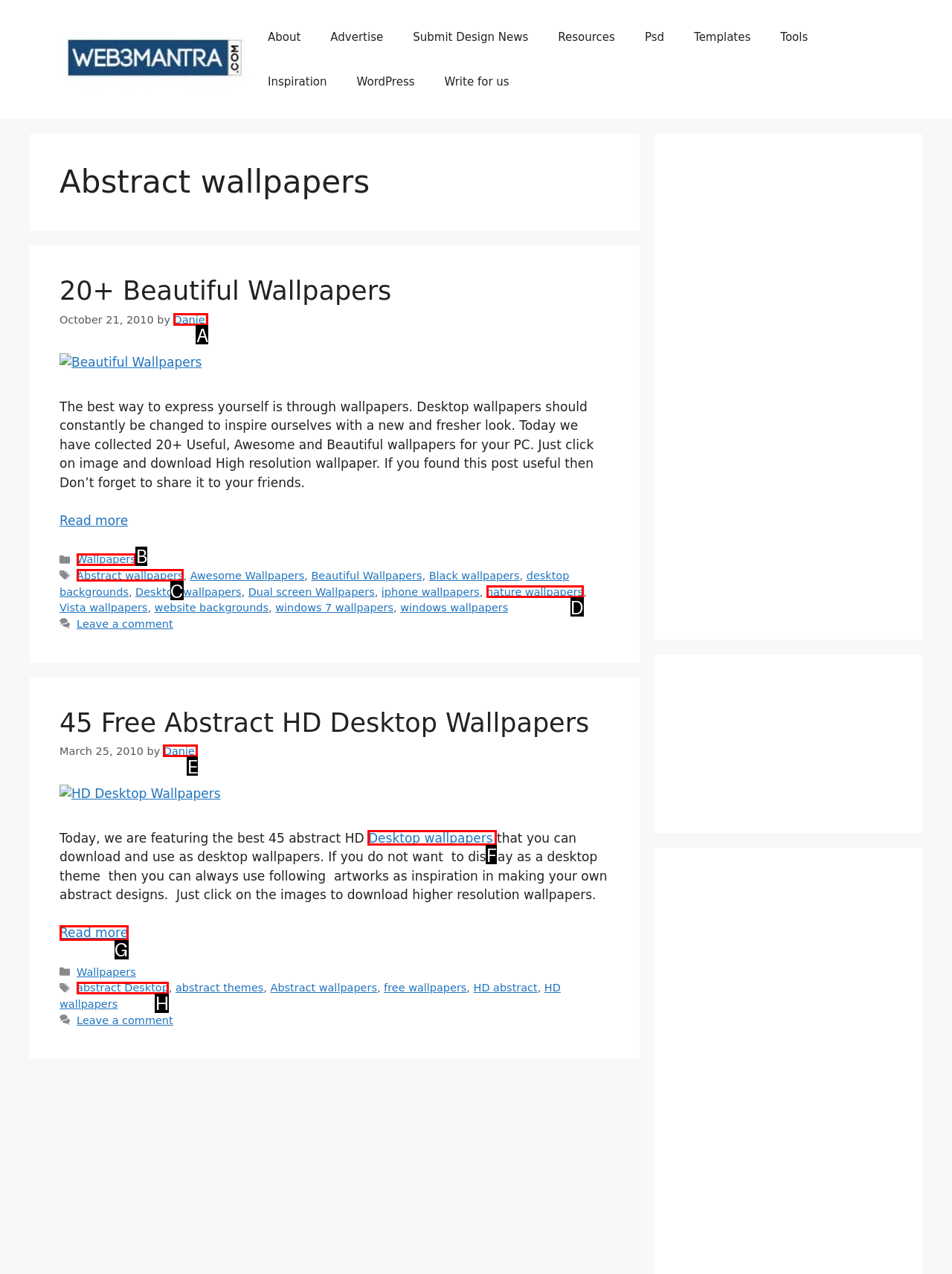From the description: back to the story, identify the option that best matches and reply with the letter of that option directly.

None